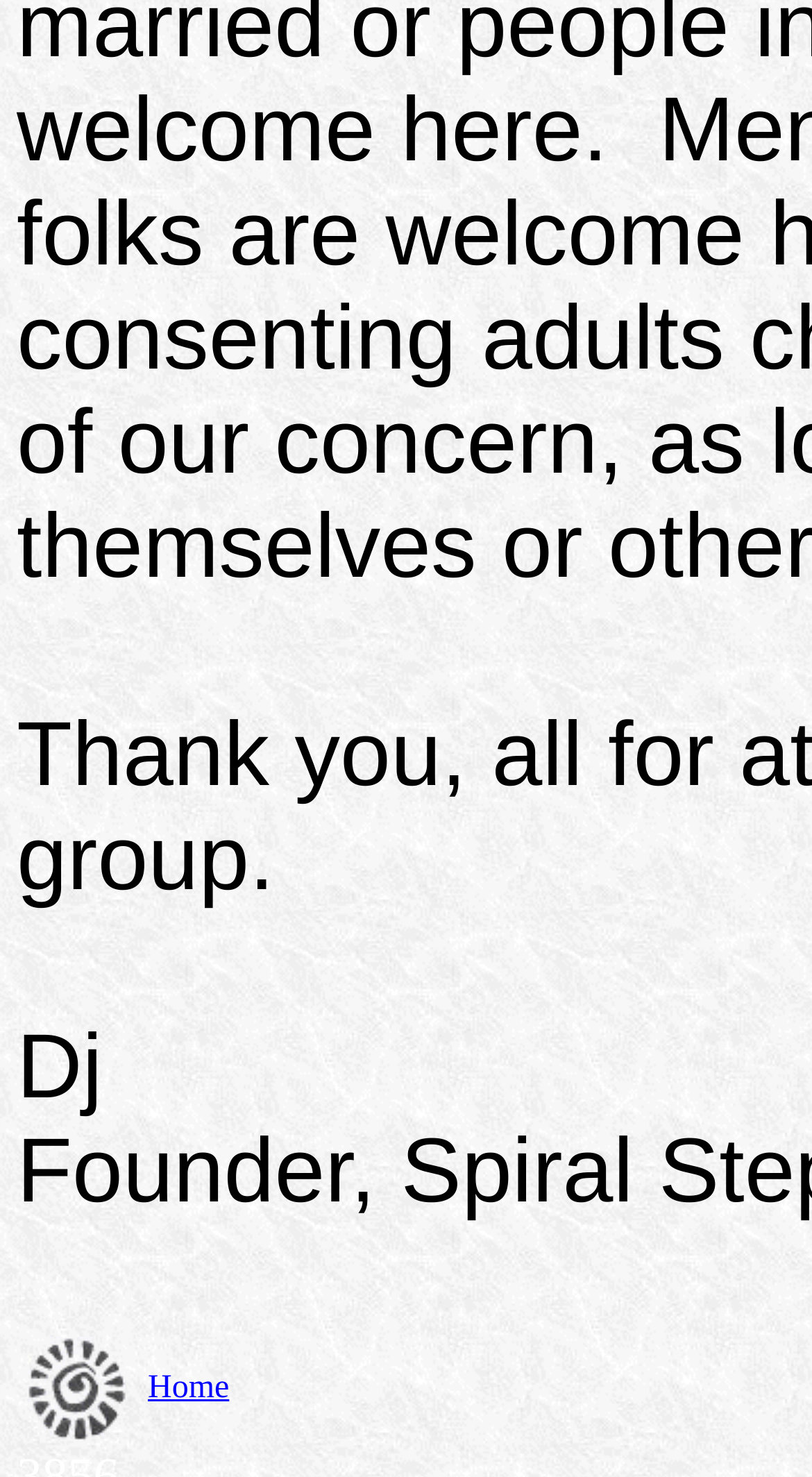What is the link text in the second table cell?
Give a single word or phrase as your answer by examining the image.

Home